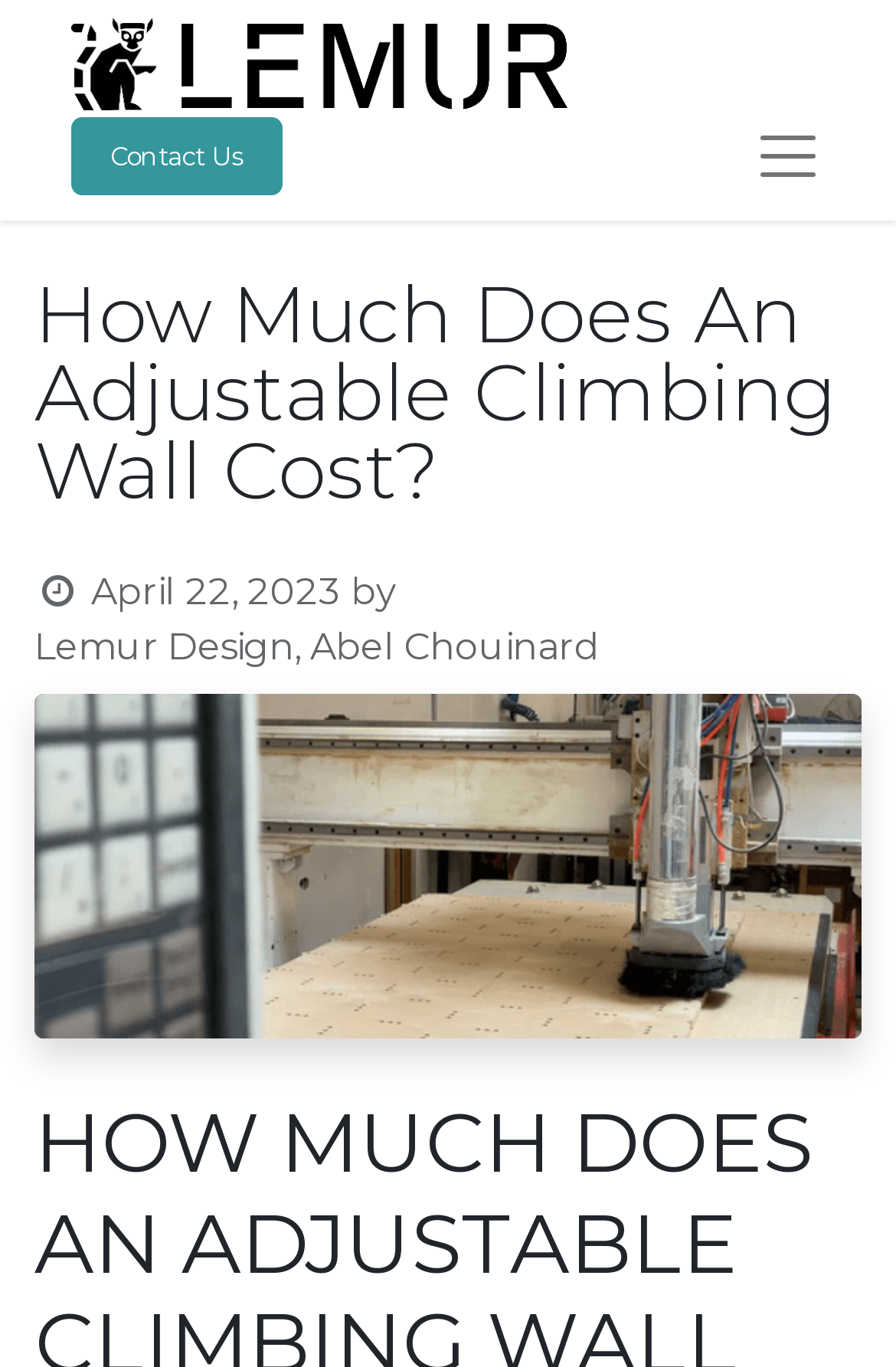Summarize the webpage in an elaborate manner.

The webpage appears to be a blog post or article discussing the cost of an adjustable climbing wall. At the top left corner, there is a logo of Lemur Design, which is also a clickable link. Next to the logo, there is a "Contact Us" link. On the right side of the top section, there is a button with no text.

The main content of the webpage starts with a heading that asks the question "How Much Does An Adjustable Climbing Wall Cost?" This heading spans almost the entire width of the page. Below the heading, there is a date "April 22, 2023" followed by the text "by" and then the author's name "Lemur Design, Abel Chouinard".